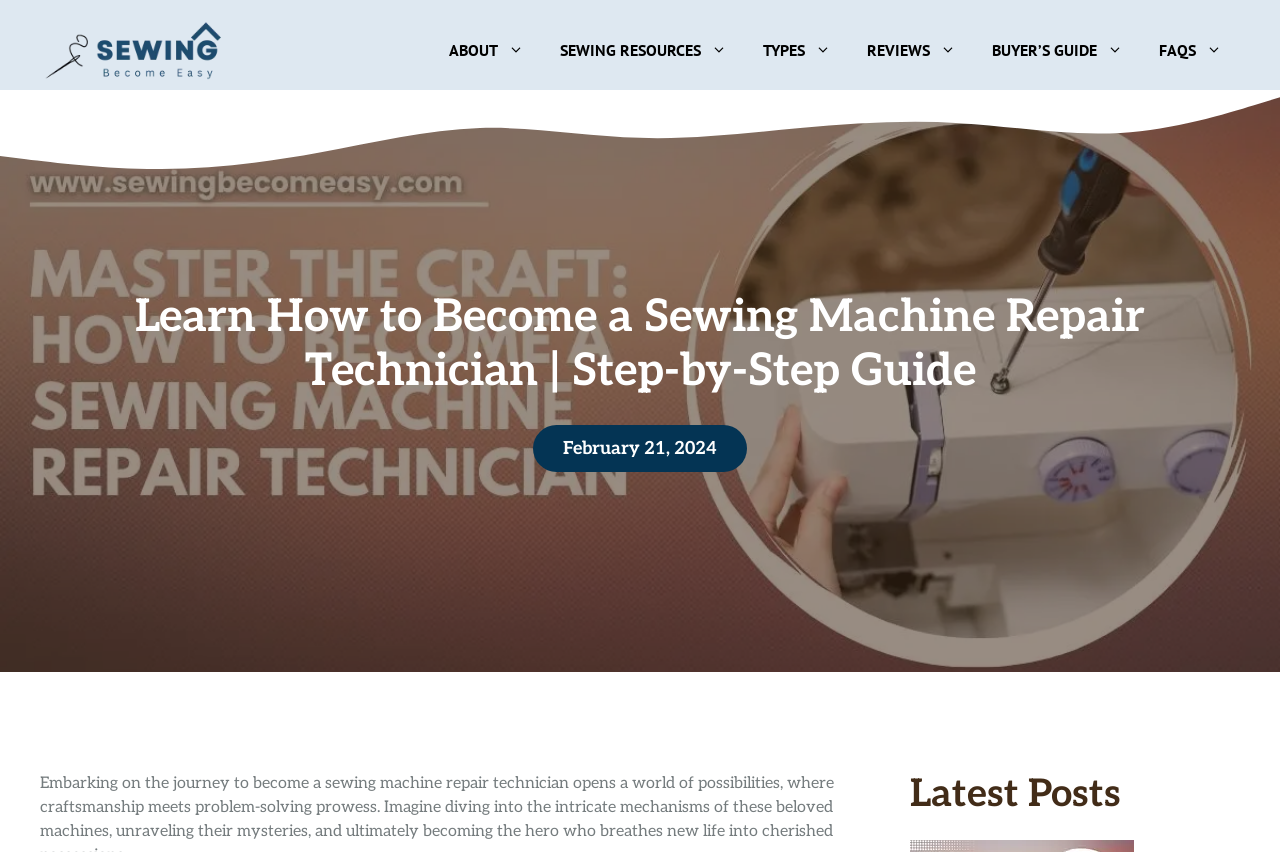What section is located at the bottom of the page?
Look at the webpage screenshot and answer the question with a detailed explanation.

I determined the section located at the bottom of the page by looking at the heading element with the text 'Latest Posts', which has a y2 coordinate of 0.96, indicating it is located near the bottom of the page.